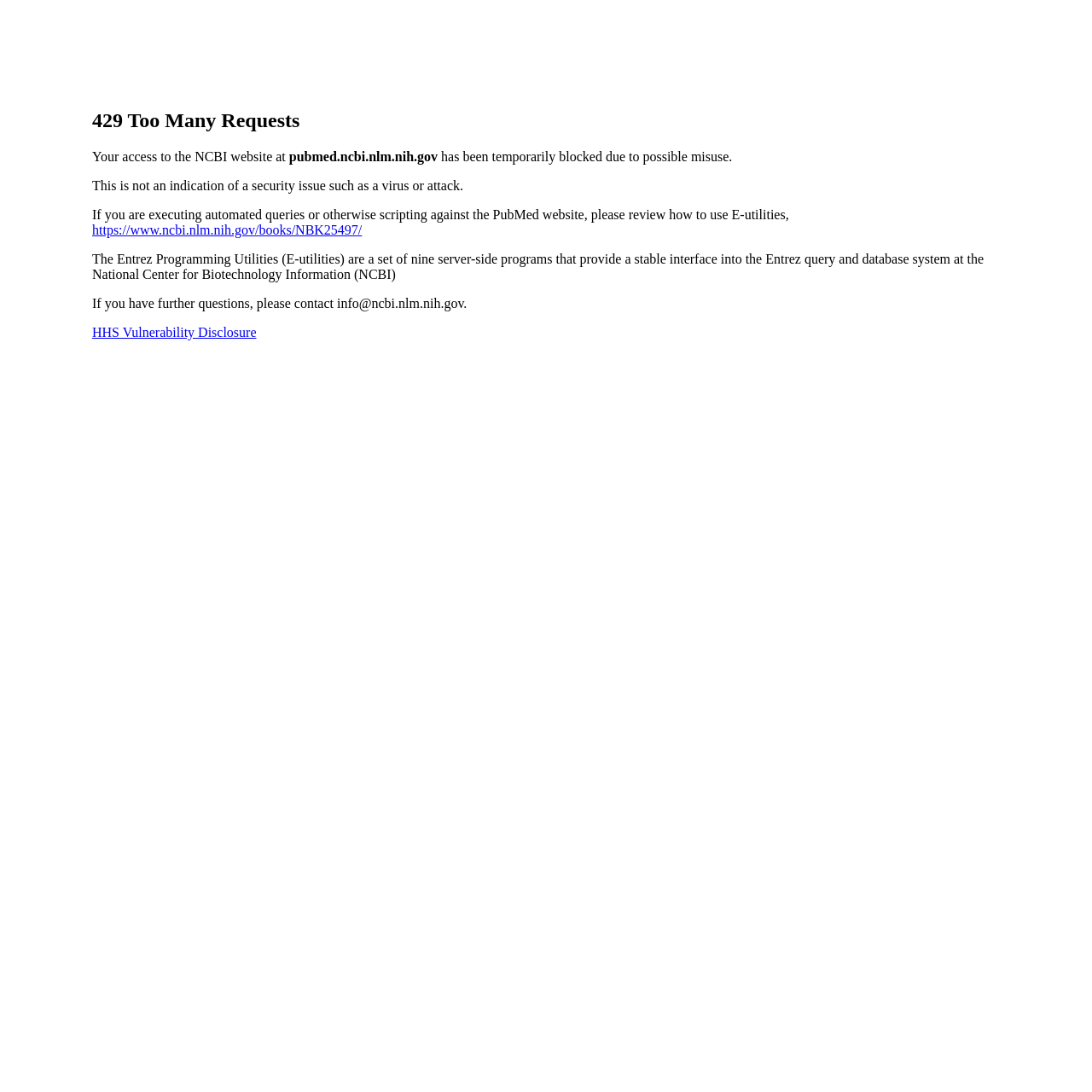Give a comprehensive overview of the webpage, including key elements.

The webpage appears to be an error page from the NCBI website, specifically from PubMed. At the top, there is a prominent heading that reads "429 Too Many Requests". Below this heading, there is a paragraph of text that explains the reason for the blockage, stating that the user's access to the website has been temporarily blocked due to possible misuse. 

To the right of the first part of the paragraph, the URL "pubmed.ncbi.nlm.nih.gov" is displayed. The rest of the paragraph continues to the right, explaining that this blockage is not an indication of a security issue. 

Below this paragraph, there is another paragraph that provides more information and guidance. It suggests that if the user is executing automated queries or scripting against the PubMed website, they should review how to use E-utilities. A link to a webpage about E-utilities is provided, which is titled "The Entrez Programming Utilities (E-utilities)". 

Further down, there is a sentence that offers contact information for further questions, providing an email address "info@ncbi.nlm.nih.gov". At the bottom, there is a link to "HHS Vulnerability Disclosure".